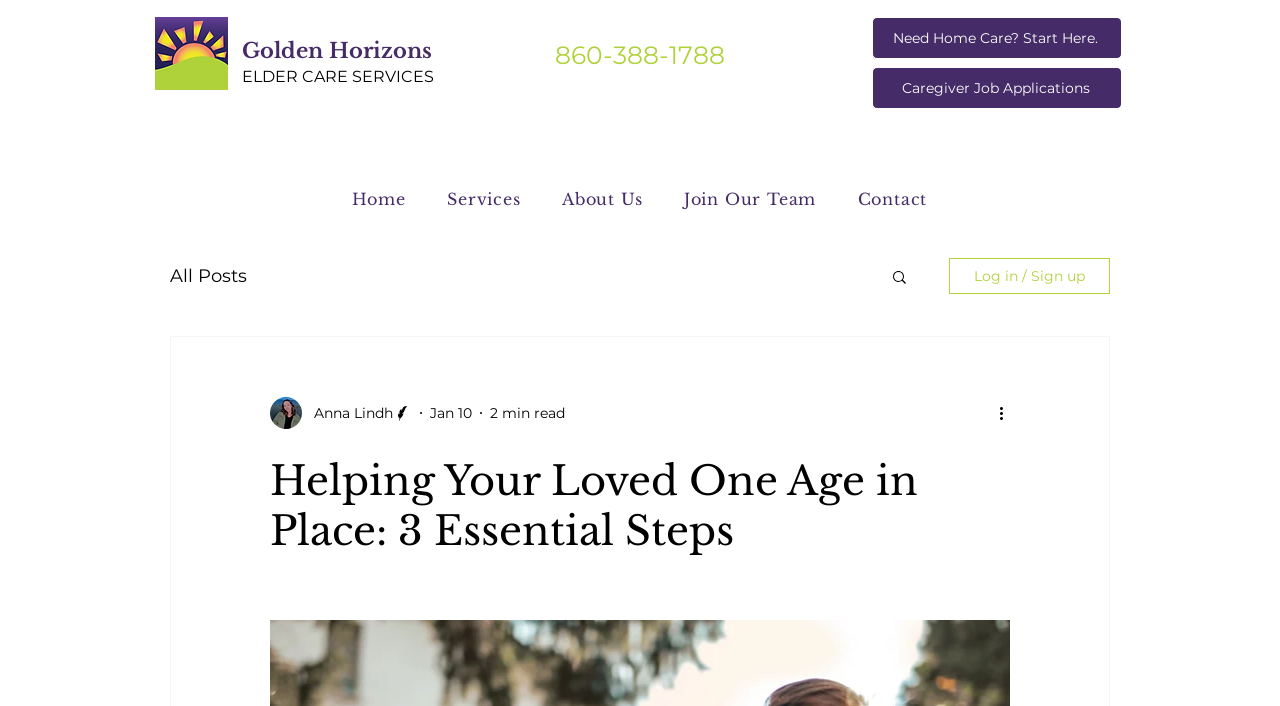Pinpoint the bounding box coordinates for the area that should be clicked to perform the following instruction: "Call the phone number".

[0.434, 0.042, 0.566, 0.103]